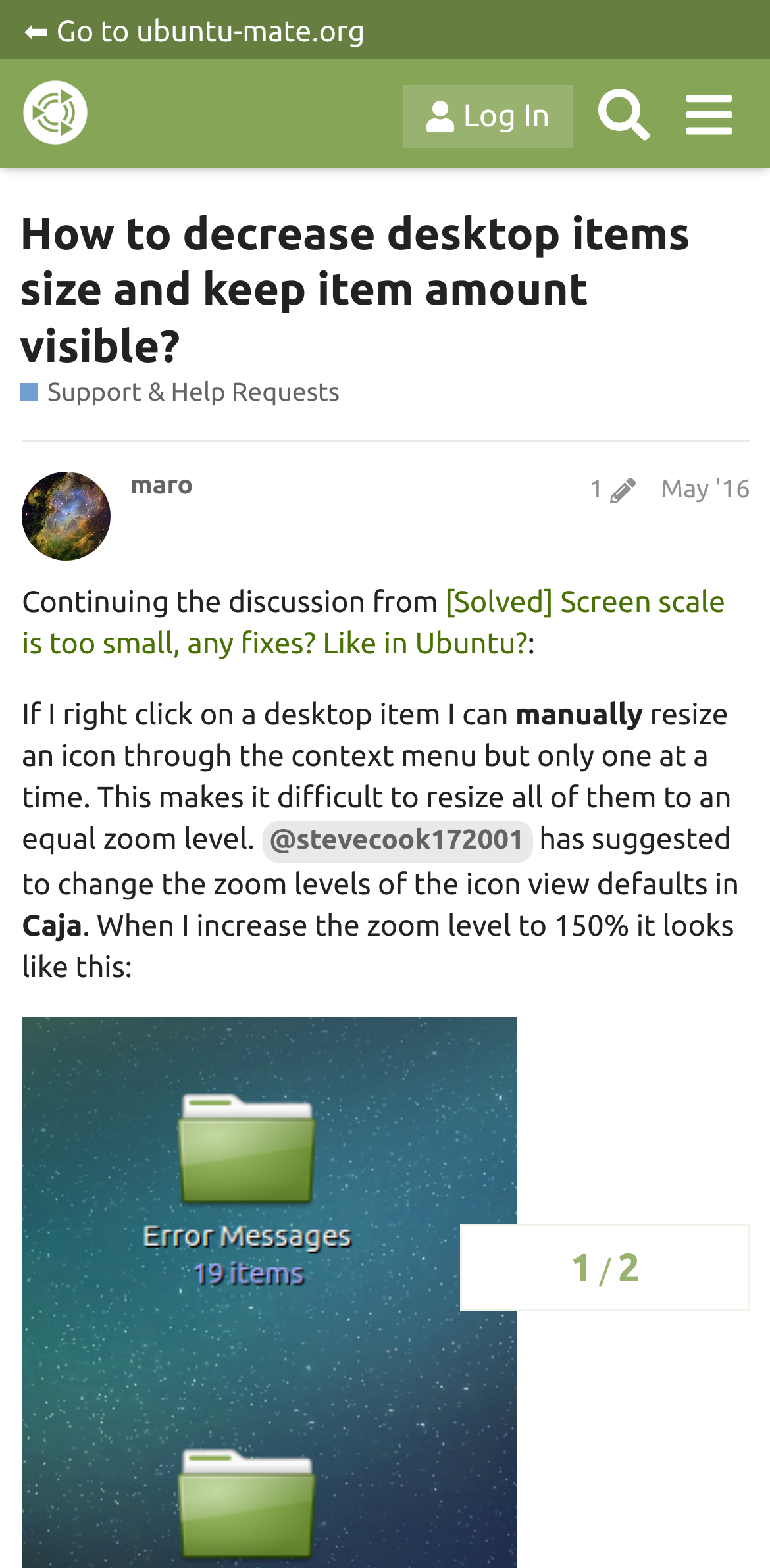Identify the bounding box of the UI component described as: "maro".

[0.169, 0.301, 0.251, 0.321]